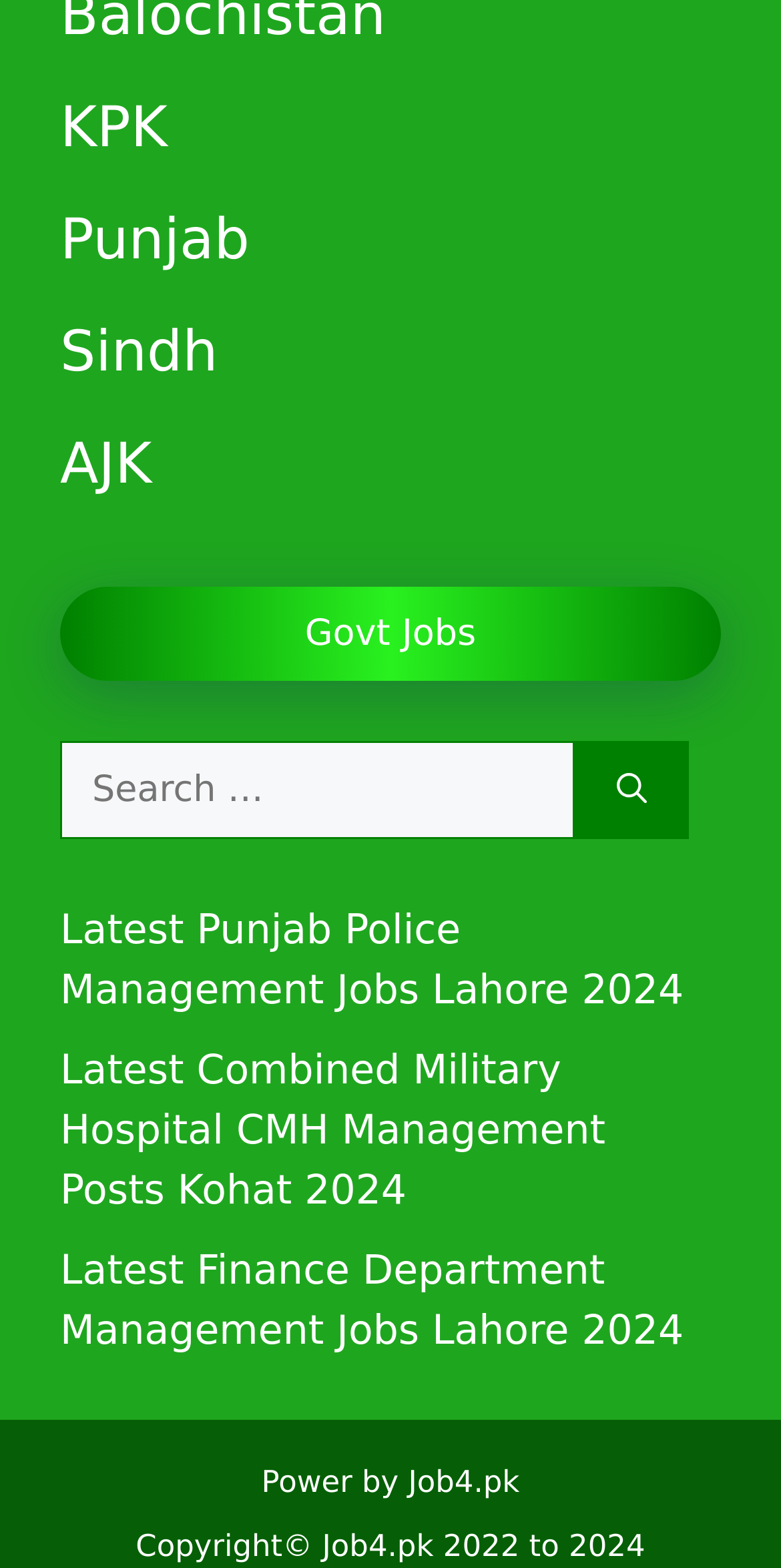Determine the bounding box coordinates of the UI element that matches the following description: "KPK". The coordinates should be four float numbers between 0 and 1 in the format [left, top, right, bottom].

[0.077, 0.06, 0.214, 0.102]